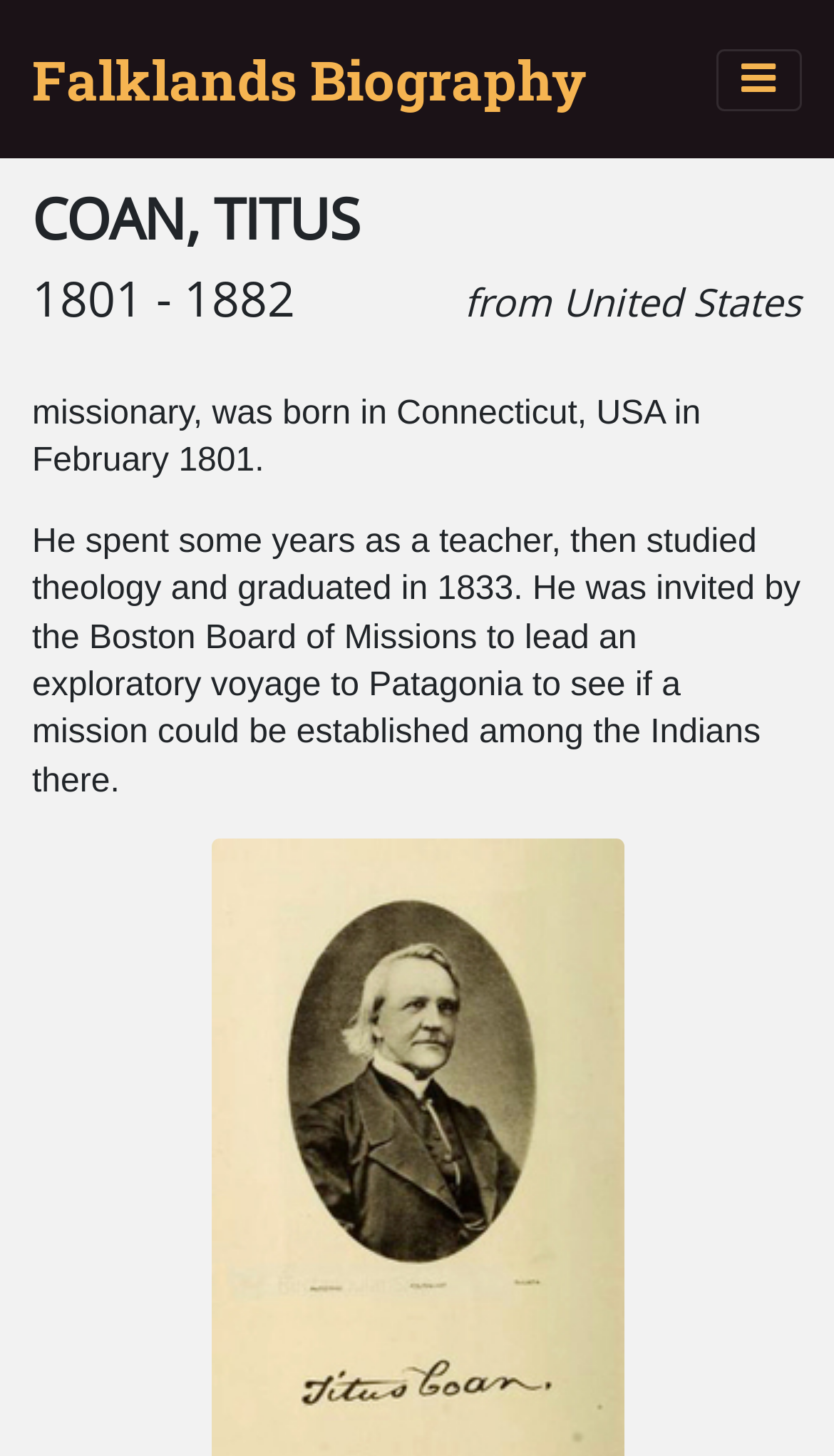Using the information from the screenshot, answer the following question thoroughly:
Where did COAN, TITUS study theology?

According to the webpage, COAN, TITUS studied theology and graduated in 1833, and it is mentioned that he was born in Connecticut, USA, so it can be inferred that he studied theology in the USA.